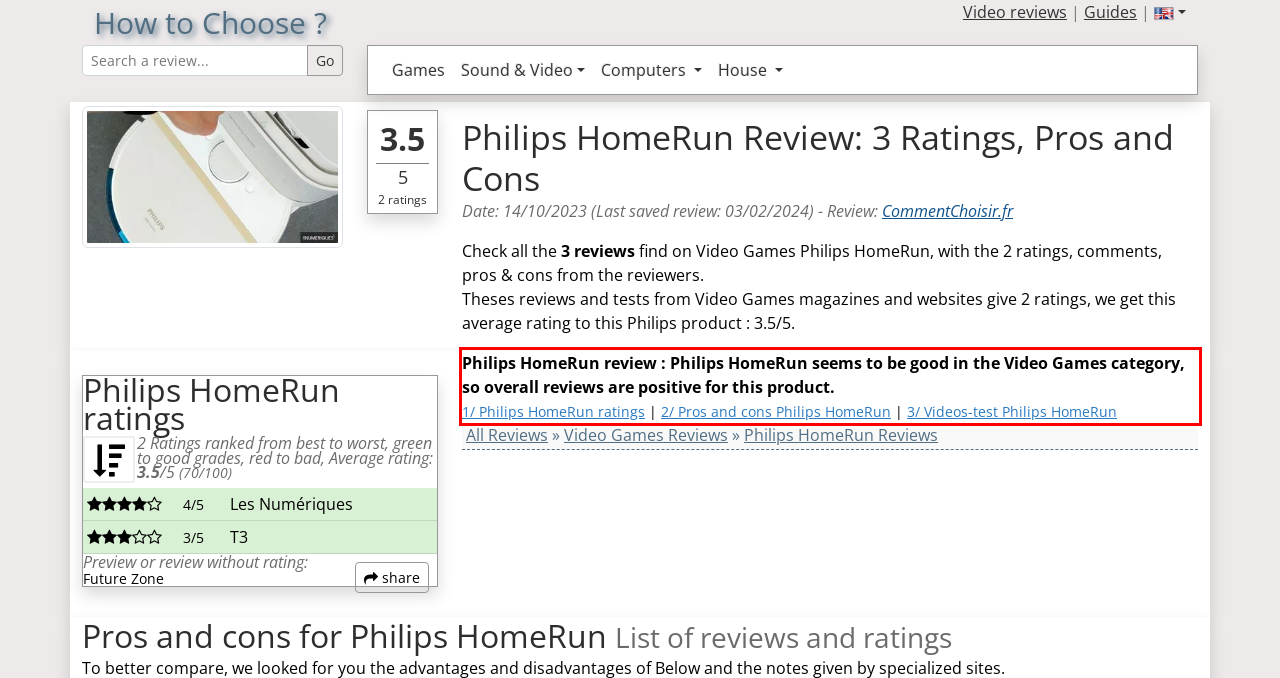Using the provided screenshot of a webpage, recognize the text inside the red rectangle bounding box by performing OCR.

Philips HomeRun review : Philips HomeRun seems to be good in the Video Games category, so overall reviews are positive for this product. 1/ Philips HomeRun ratings | 2/ Pros and cons Philips HomeRun | 3/ Videos-test Philips HomeRun